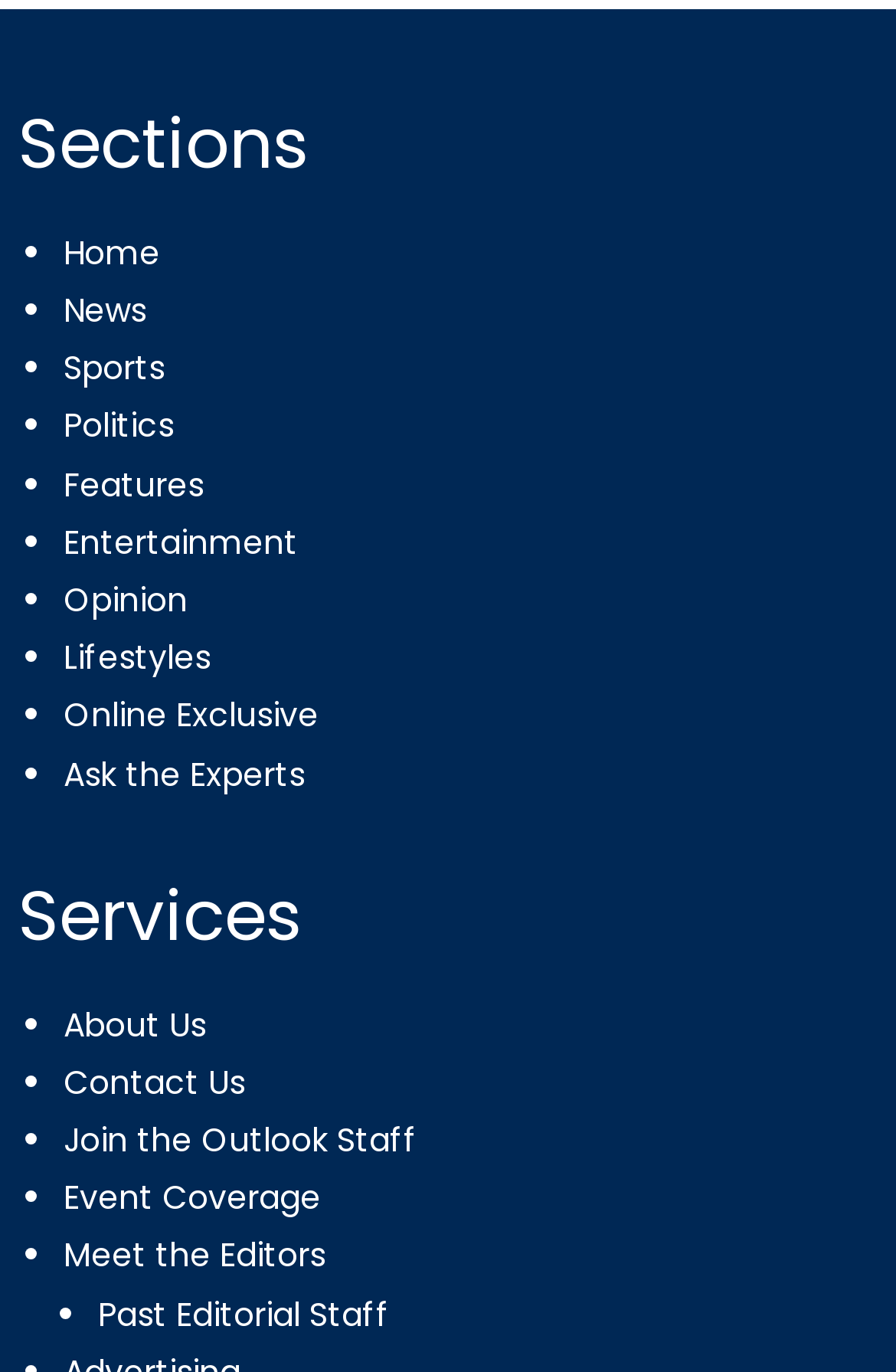How many list markers are there? Refer to the image and provide a one-word or short phrase answer.

18